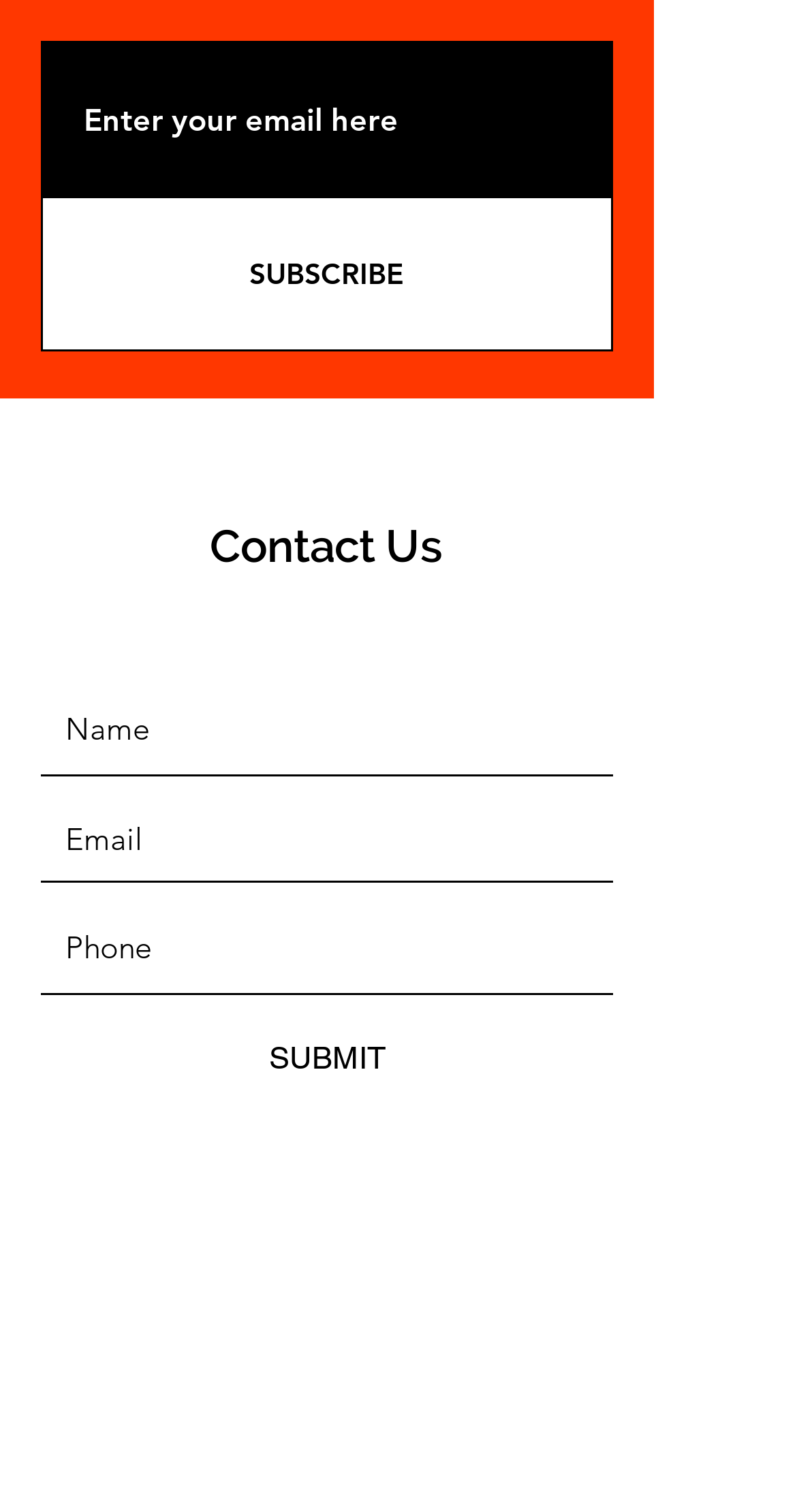Locate the UI element that matches the description aria-label="Email" name="email" placeholder="Email" in the webpage screenshot. Return the bounding box coordinates in the format (top-left x, top-left y, bottom-right x, bottom-right y), with values ranging from 0 to 1.

[0.051, 0.527, 0.769, 0.583]